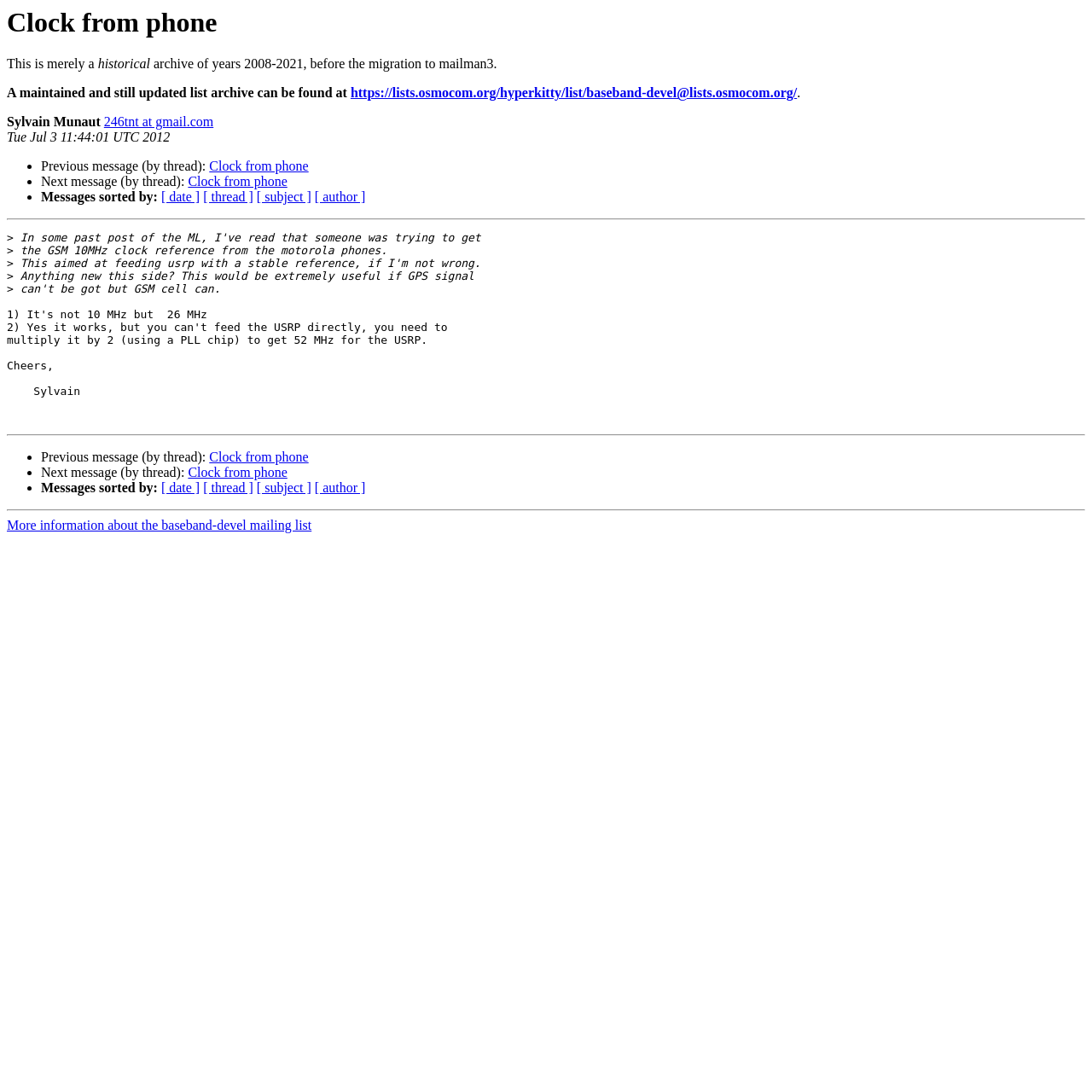Use a single word or phrase to answer the following:
Who is the author of this message?

Sylvain Munaut